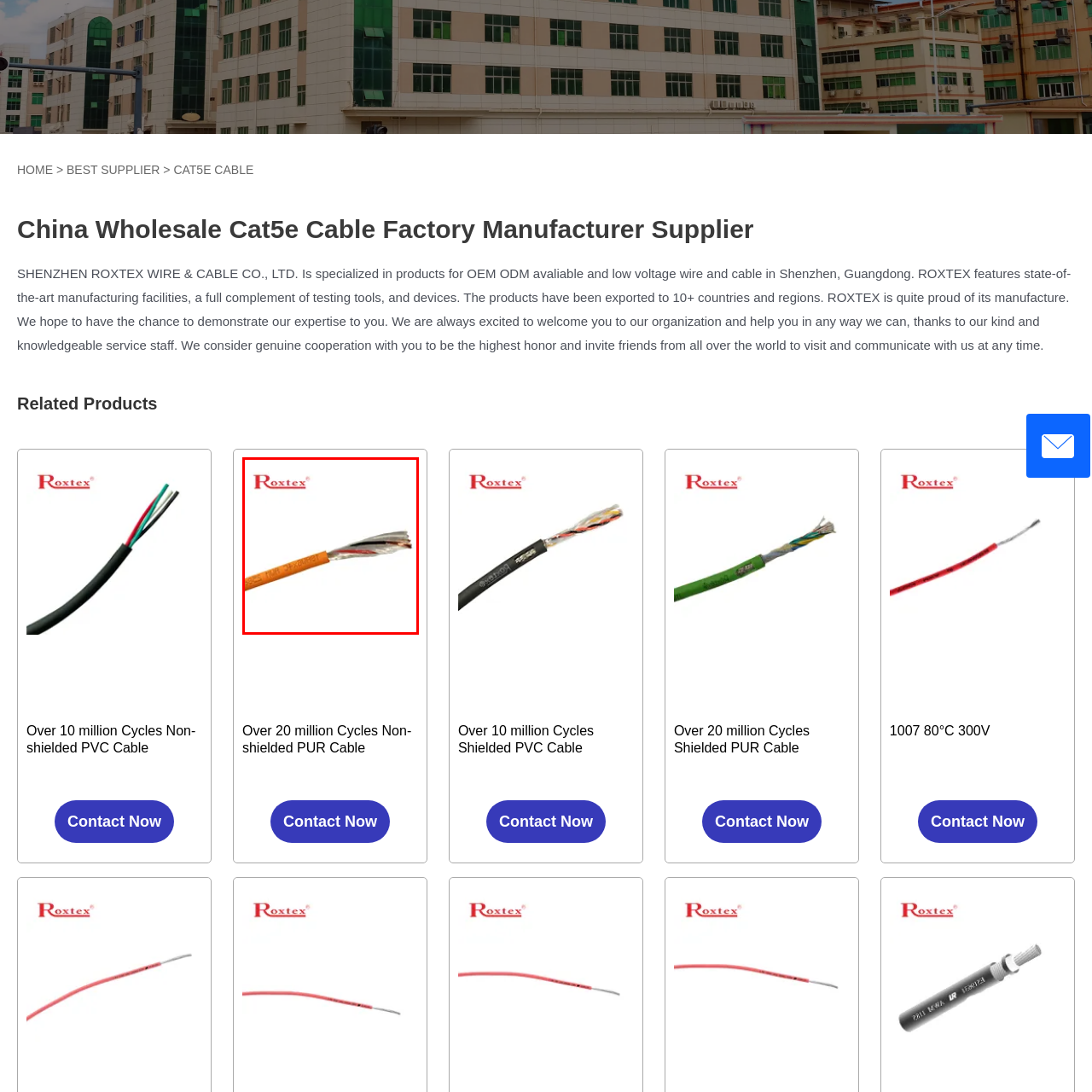Elaborate on the image enclosed by the red box with a detailed description.

The image showcases a section of cable produced by Roxtex, characterized by its distinct orange outer insulation and exposed internal wiring, which includes a combination of colored wires—black, red, and copper strands. This type of cable is likely designed for networking or data transmission applications, consistent with Roxtex's reputation as a manufacturer of high-quality wire and cable products. The brand logo, prominently displayed at the top, reinforces the product's origin from a reputable supplier known for its expertise in OEM and ODM manufacturing within the low voltage cable sector.